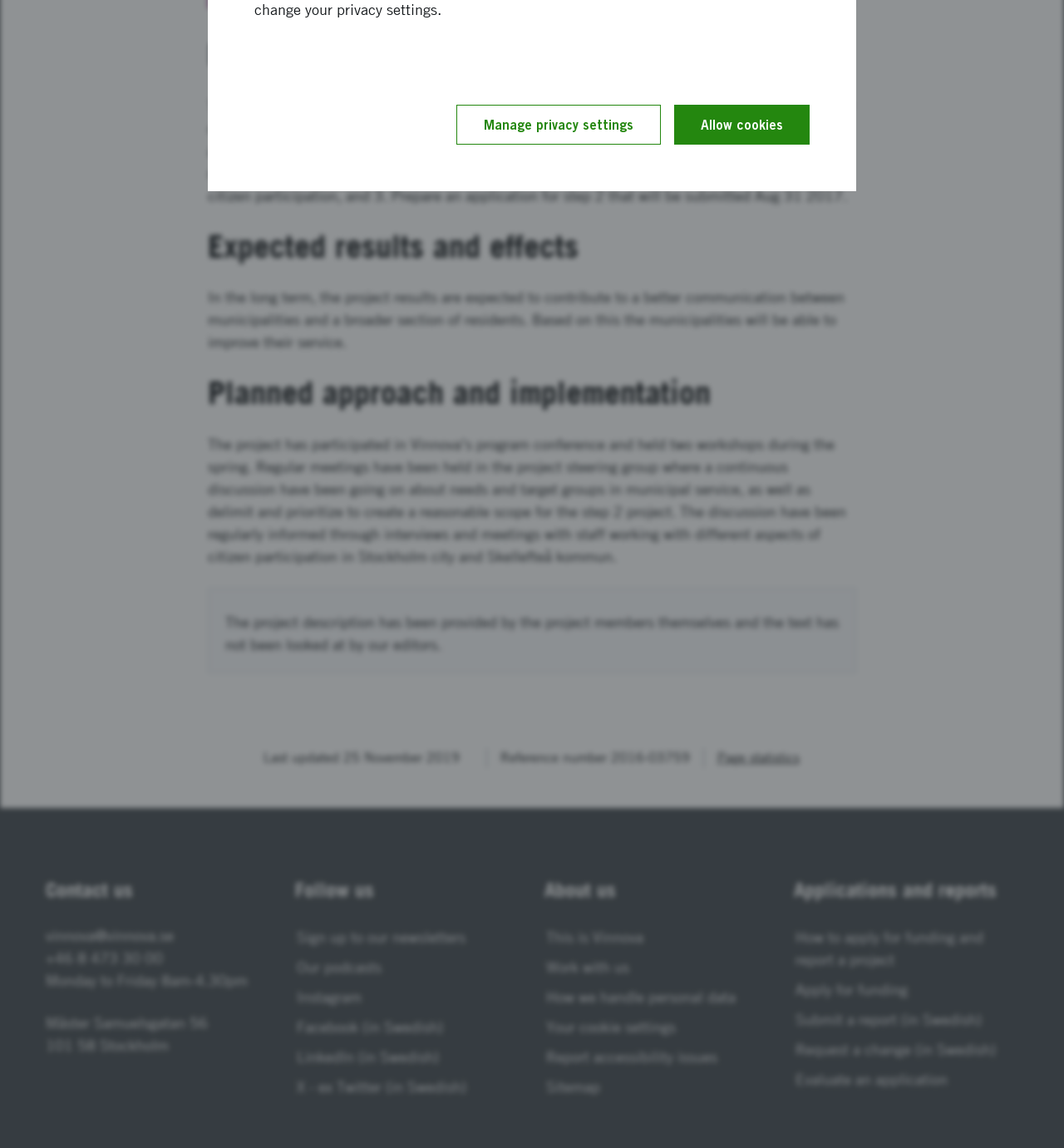Identify the bounding box coordinates for the UI element described as: "Sign up to our newsletters". The coordinates should be provided as four floats between 0 and 1: [left, top, right, bottom].

[0.277, 0.806, 0.439, 0.828]